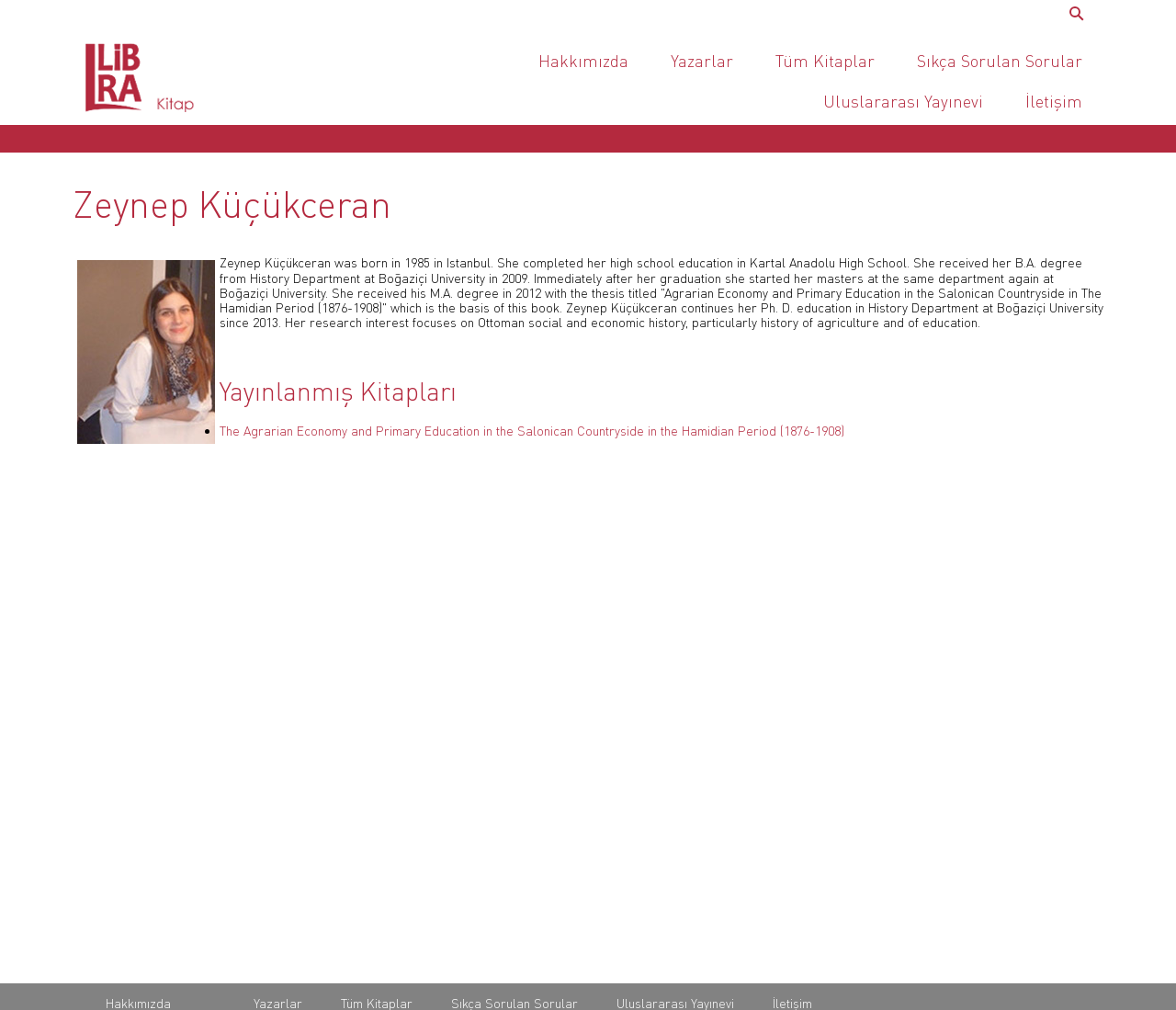How many links are there in the top navigation bar?
Please analyze the image and answer the question with as much detail as possible.

The top navigation bar contains links to 'Libra Kitapçılık ve Yayıncılık', 'Hakkımızda', 'Yazarlar', 'Tüm Kitaplar', 'Sıkça Sorulan Sorular', and 'İletişim', which totals 6 links.